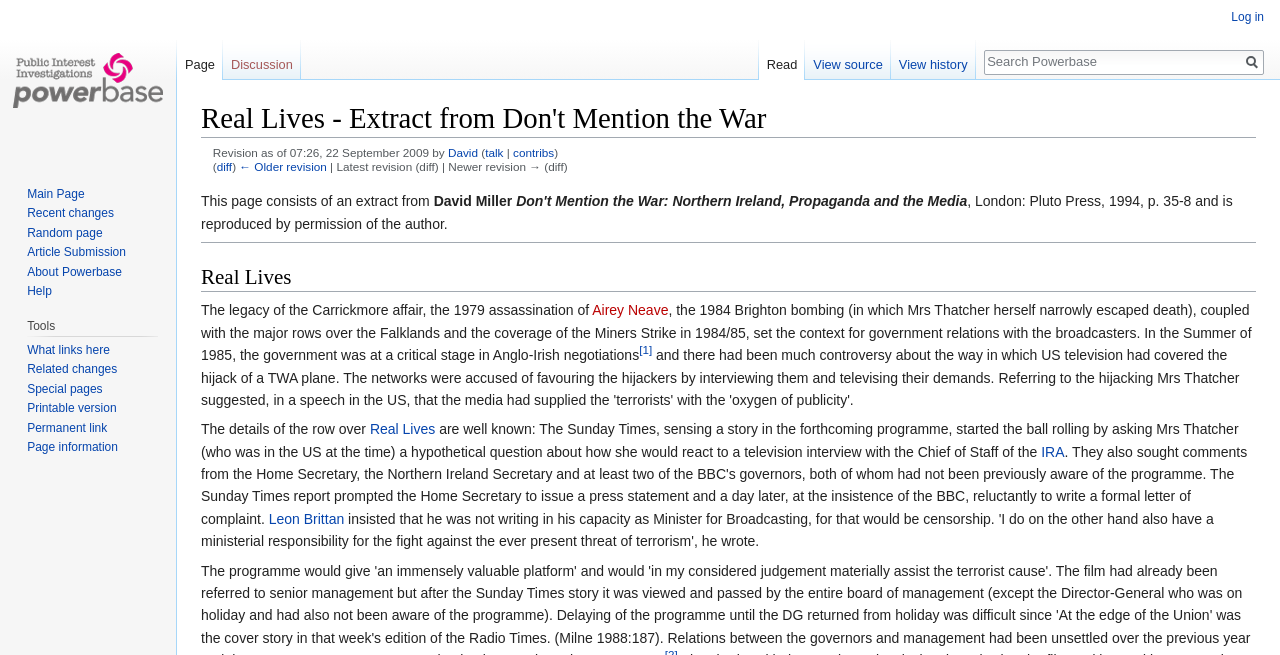Can you identify the bounding box coordinates of the clickable region needed to carry out this instruction: 'Visit the main page'? The coordinates should be four float numbers within the range of 0 to 1, stated as [left, top, right, bottom].

[0.006, 0.0, 0.131, 0.244]